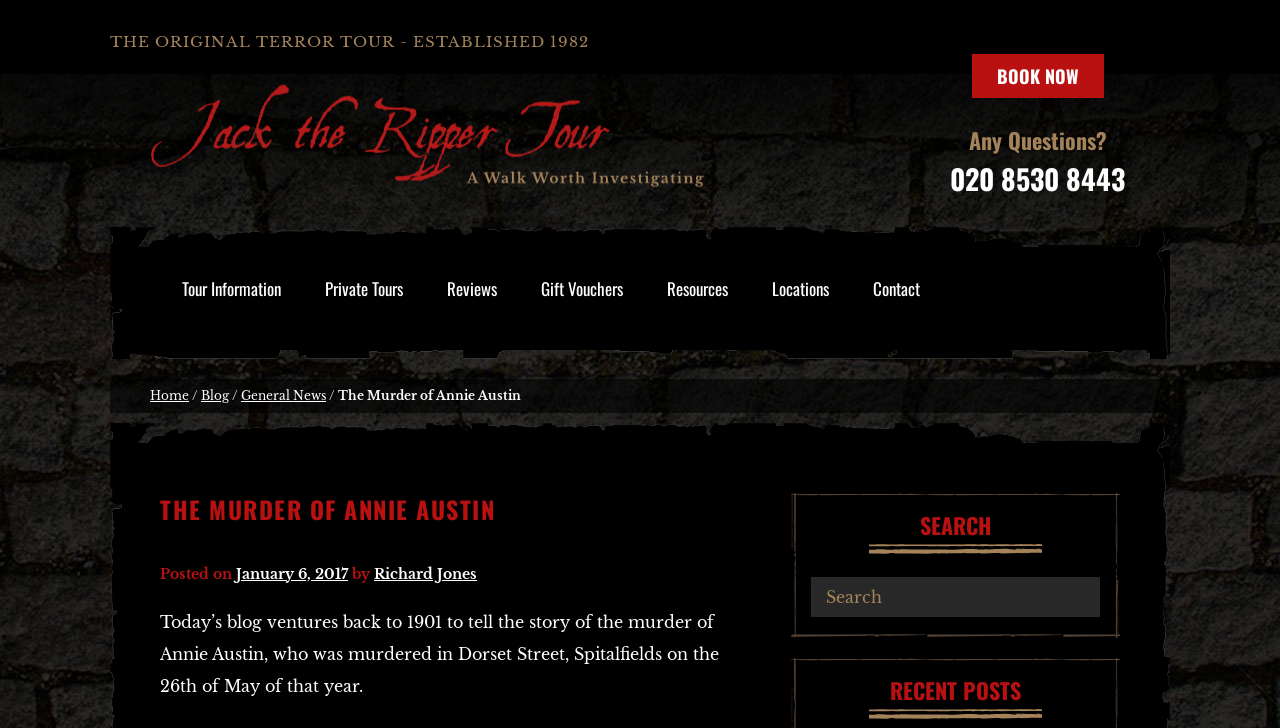What can be found in the top-right corner of the webpage?
Please provide an in-depth and detailed response to the question.

I found the answer by looking at the top-right corner of the webpage, where it says 'BOOK NOW' in a link element.